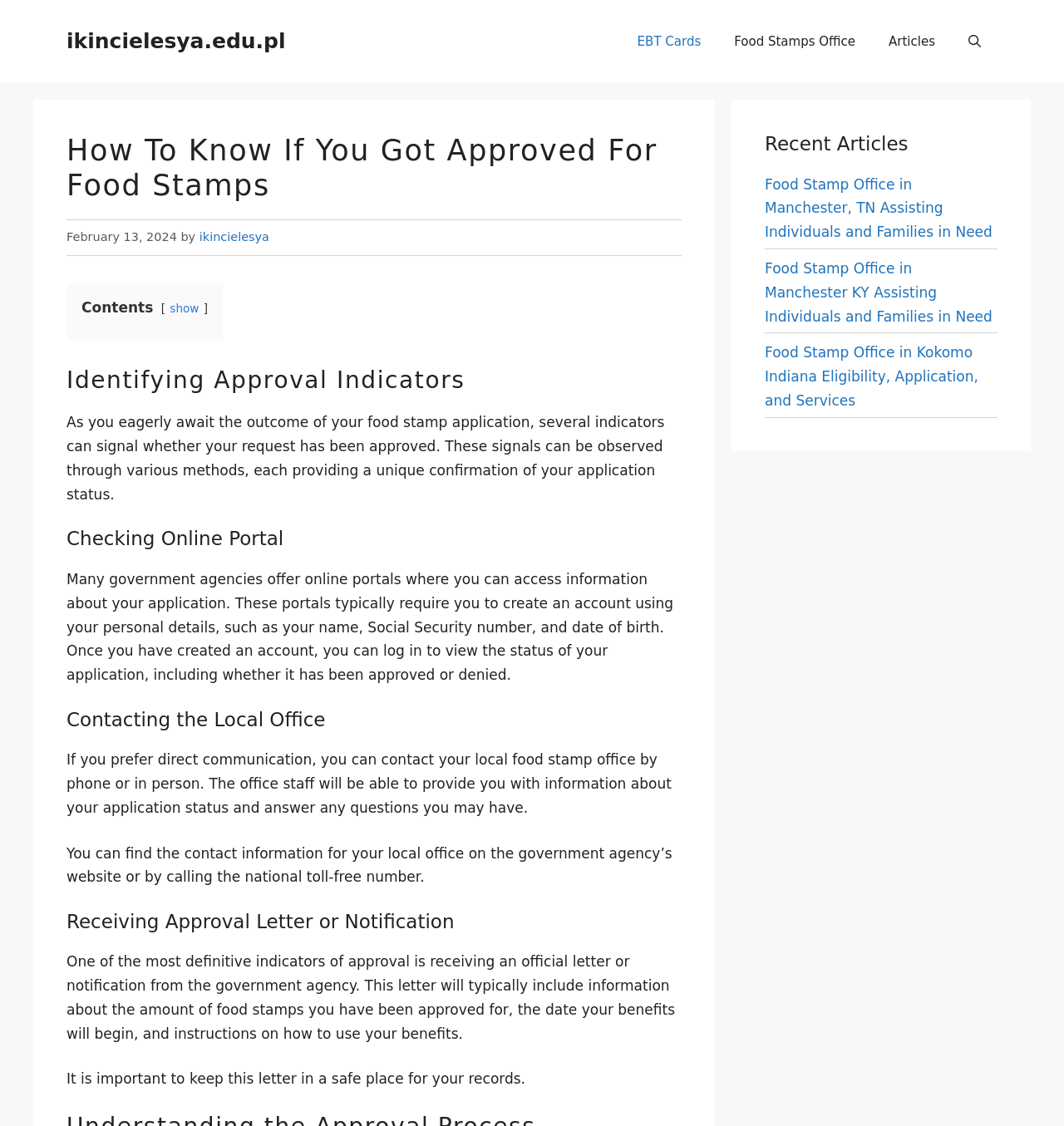Provide an in-depth caption for the contents of the webpage.

The webpage is about "How To Know If You Got Approved For Food Stamps". At the top, there is a banner with the site's name "ikincielesya.edu.pl" and a navigation menu with links to "EBT Cards", "Food Stamps Office", "Articles", and a search button. Below the navigation menu, there is a header section with the title "How To Know If You Got Approved For Food Stamps" and a timestamp "February 13, 2024". 

The main content of the webpage is divided into sections, each with a heading. The first section is "Identifying Approval Indicators", which provides an introduction to the topic. The following sections are "Checking Online Portal", "Contacting the Local Office", and "Receiving Approval Letter or Notification", each explaining a method to know if one's food stamp application has been approved. 

On the right side of the webpage, there is a complementary section with a heading "Recent Articles" and three links to related articles about food stamp offices in different locations.